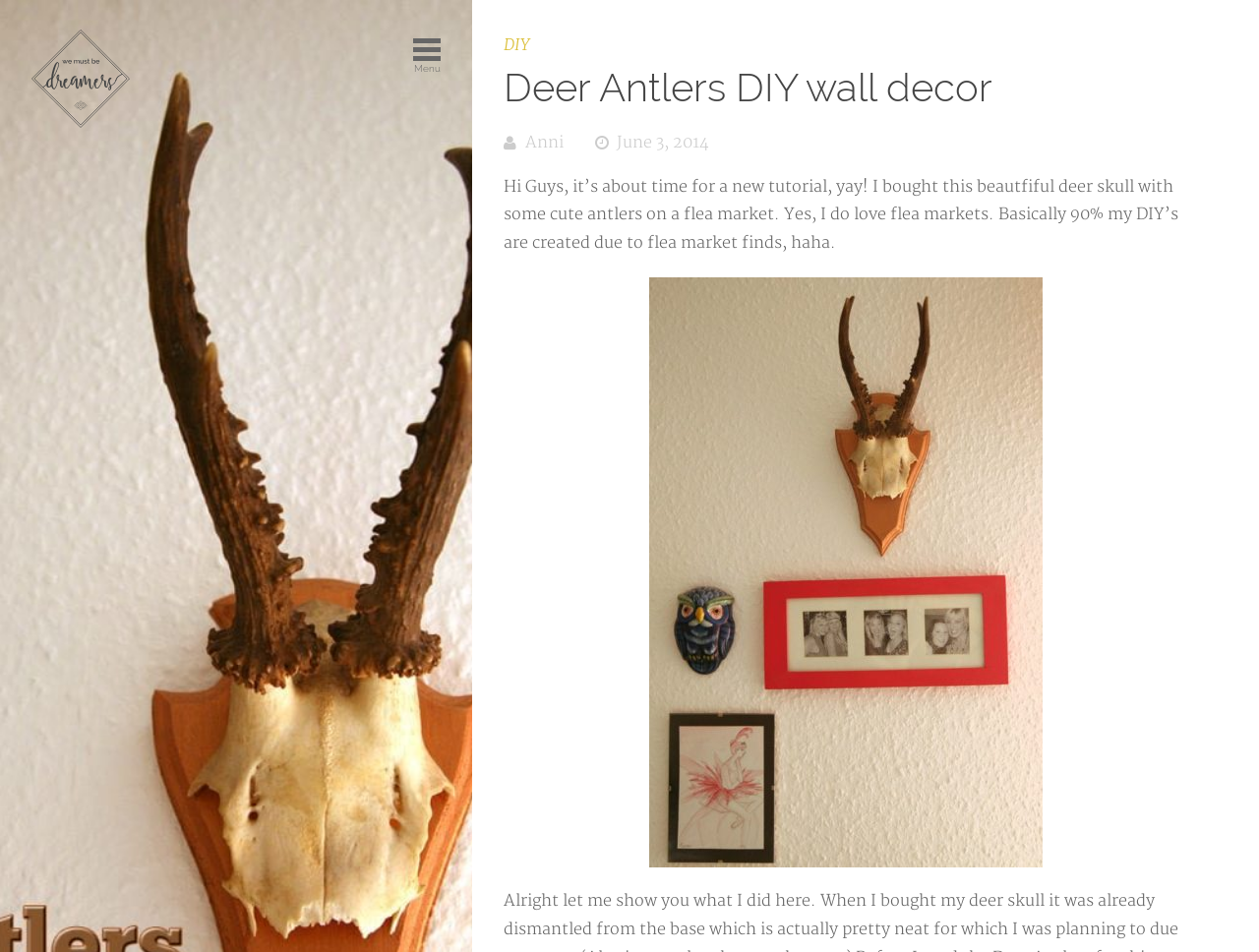What is the main topic of the tutorial?
Please provide a single word or phrase as your answer based on the screenshot.

Deer Antlers DIY wall decor